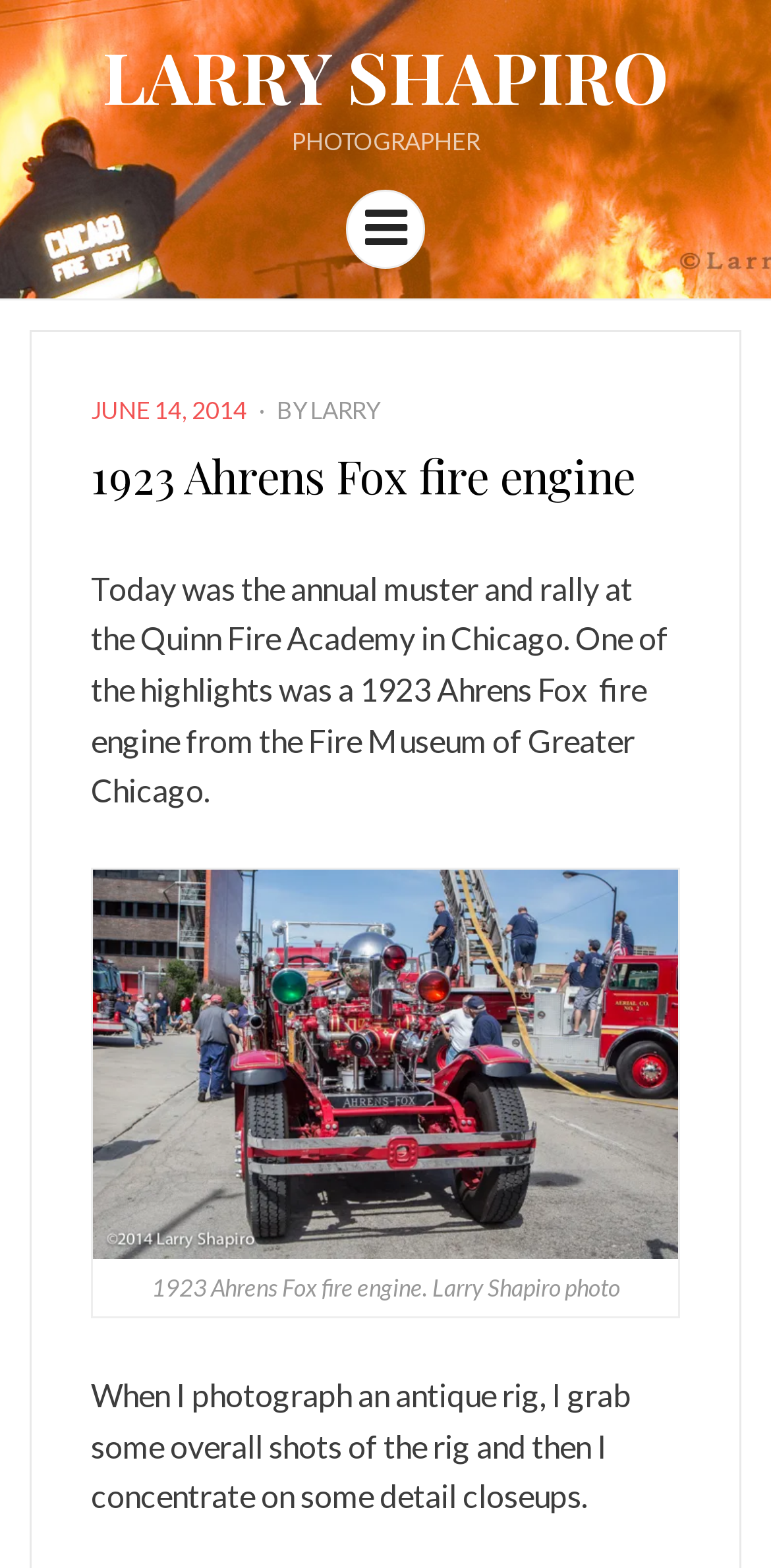Create a full and detailed caption for the entire webpage.

The webpage is about a 1923 Ahrens Fox fire engine, with a focus on a photographer named Larry Shapiro. At the top, there is a heading with the photographer's name, "LARRY SHAPIRO", which is also a link. Below it, there is another heading that reads "PHOTOGRAPHER". 

On the top right, there is a menu link with an icon, represented by "\uf0c9 Menu". When expanded, it reveals a section with a posted date, "JUNE 14, 2014", and the author's name, "LARRY". 

The main content of the webpage is divided into two sections. The first section has a heading that reads "1923 Ahrens Fox fire engine", followed by a paragraph of text that describes the event where the fire engine was showcased. 

Below the text, there is a large image of the 1923 Ahrens Fox fire engine, which is also a link. The image takes up most of the width of the page. Underneath the image, there is a figure caption that reads "1923 Ahrens Fox fire engine. Larry Shapiro photo". 

Finally, there is another paragraph of text that describes the photographer's approach to capturing images of antique fire engines.